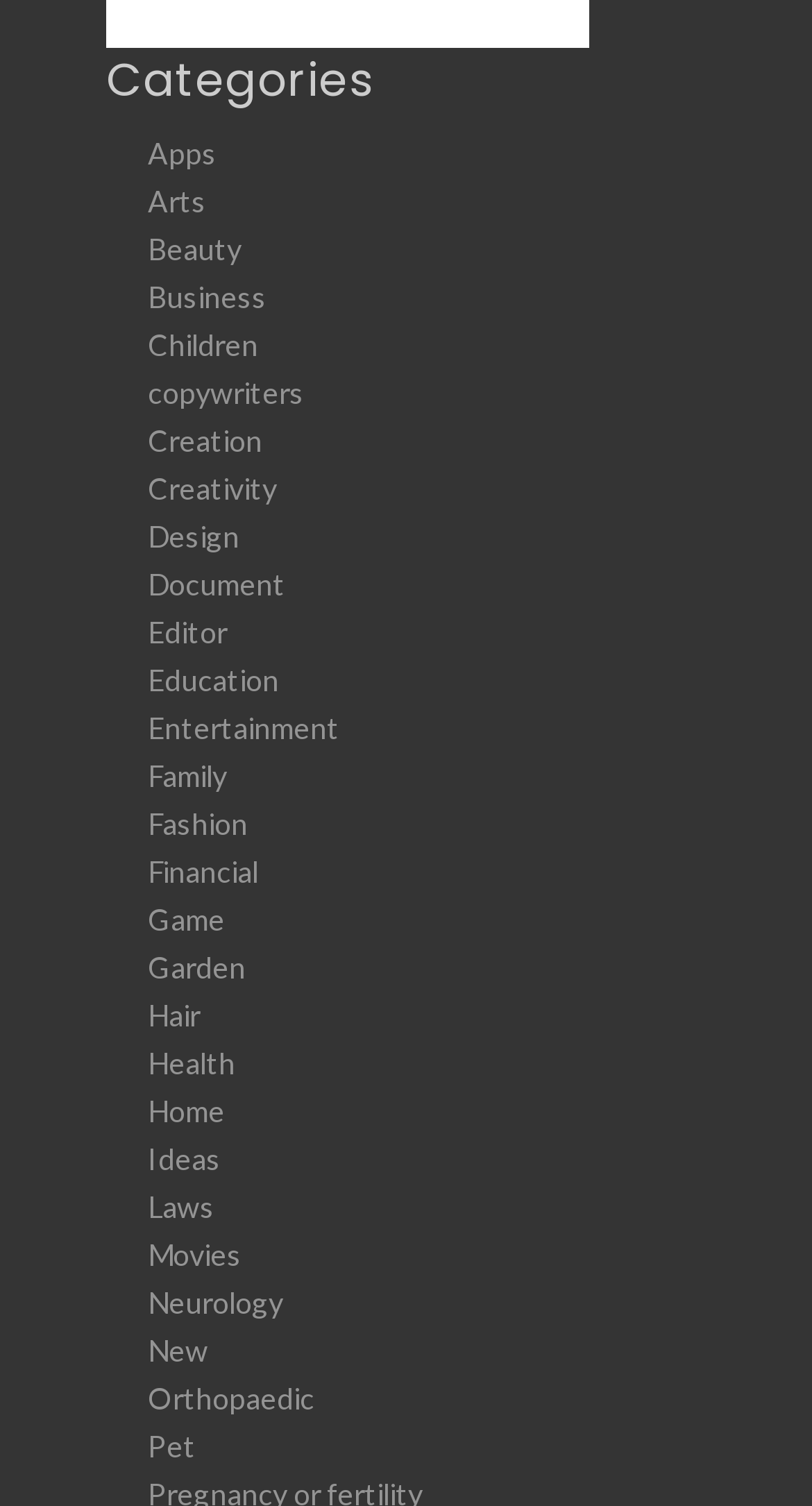Could you specify the bounding box coordinates for the clickable section to complete the following instruction: "View the 'Entertainment' page"?

[0.182, 0.472, 0.418, 0.495]